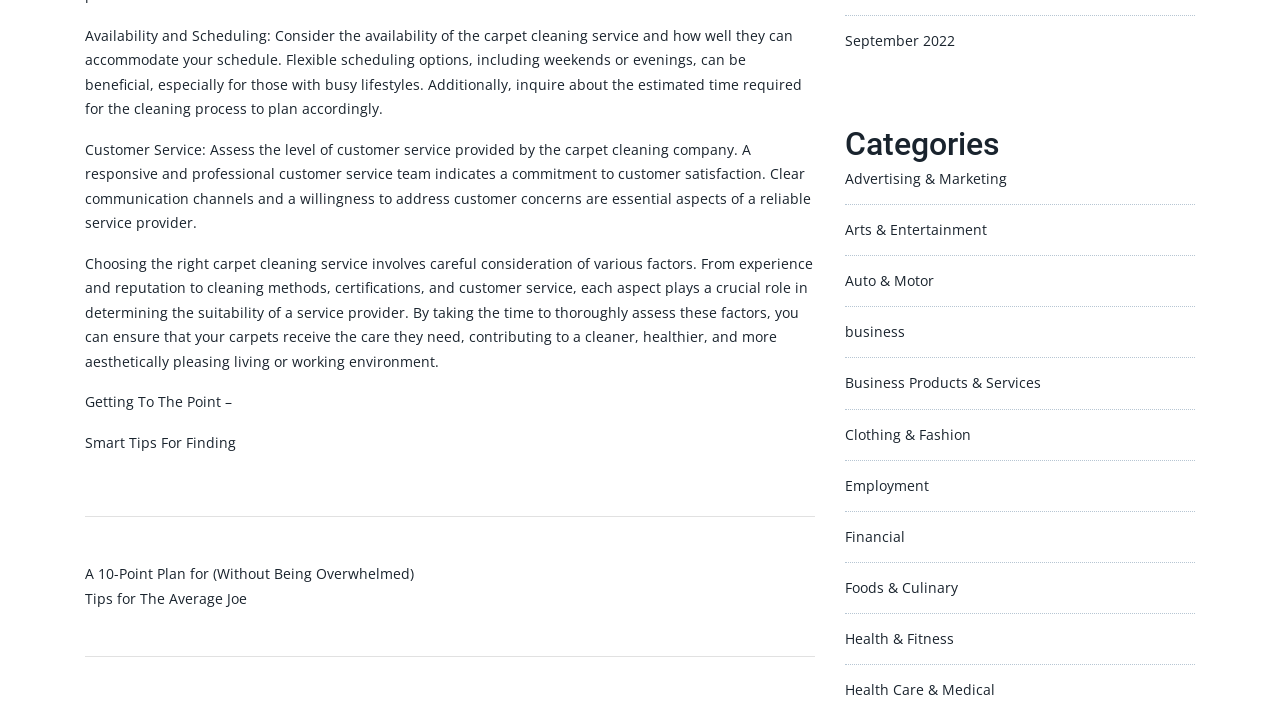Can you determine the bounding box coordinates of the area that needs to be clicked to fulfill the following instruction: "View 'A 10-Point Plan for (Without Being Overwhelmed)'"?

[0.066, 0.788, 0.323, 0.814]